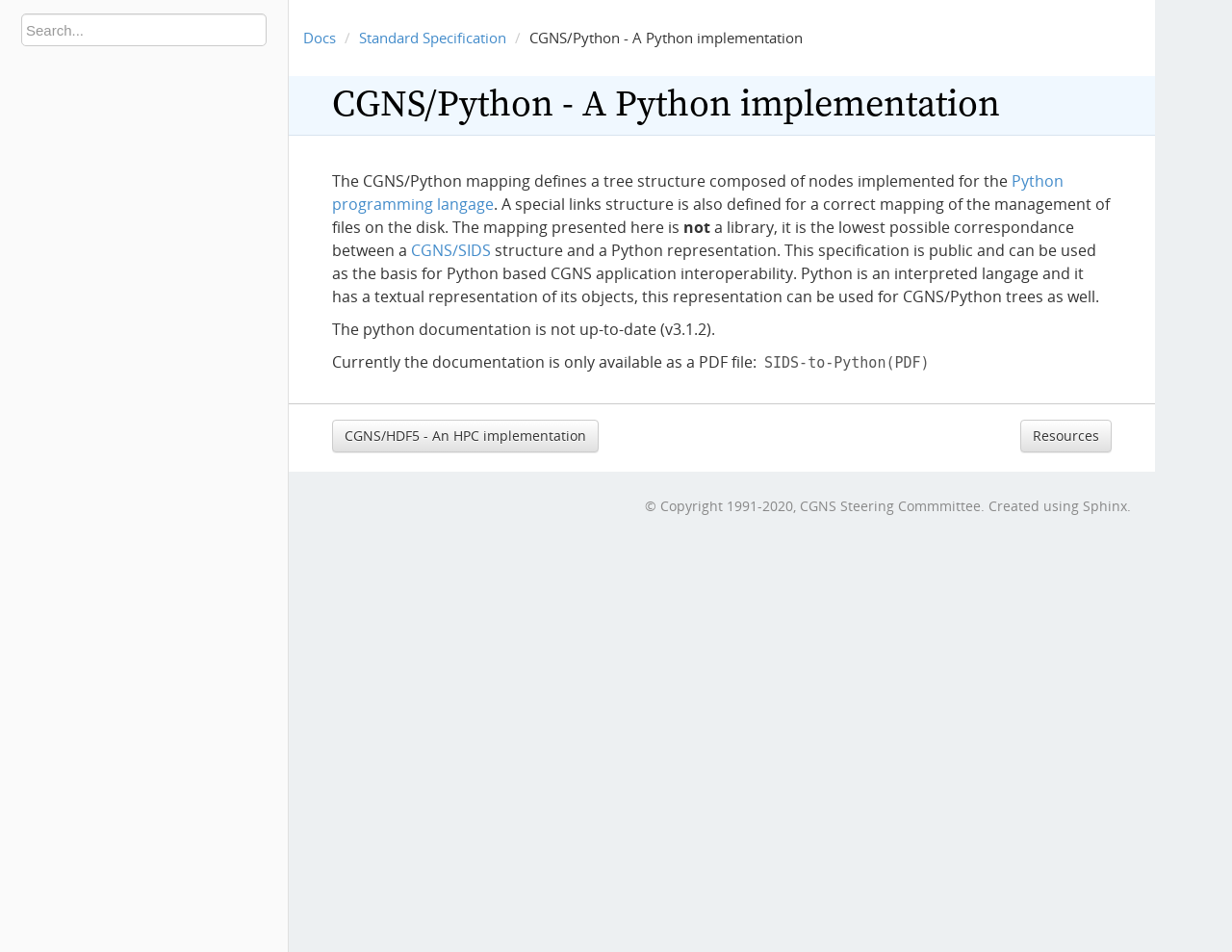Please mark the clickable region by giving the bounding box coordinates needed to complete this instruction: "Learn about Python programming language".

[0.27, 0.179, 0.863, 0.226]